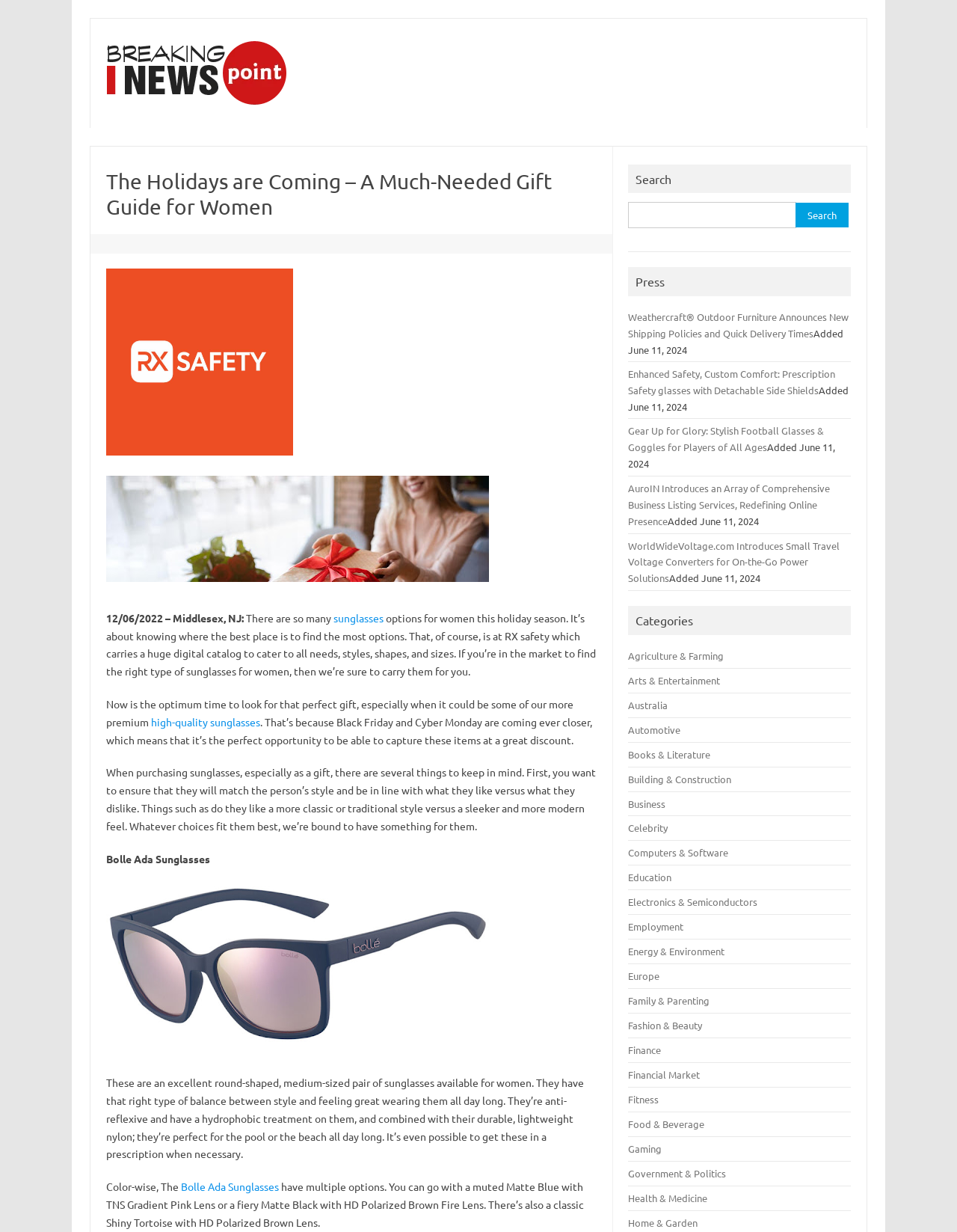Using the provided element description: "parent_node: Search for: value="Search"", determine the bounding box coordinates of the corresponding UI element in the screenshot.

[0.831, 0.165, 0.887, 0.185]